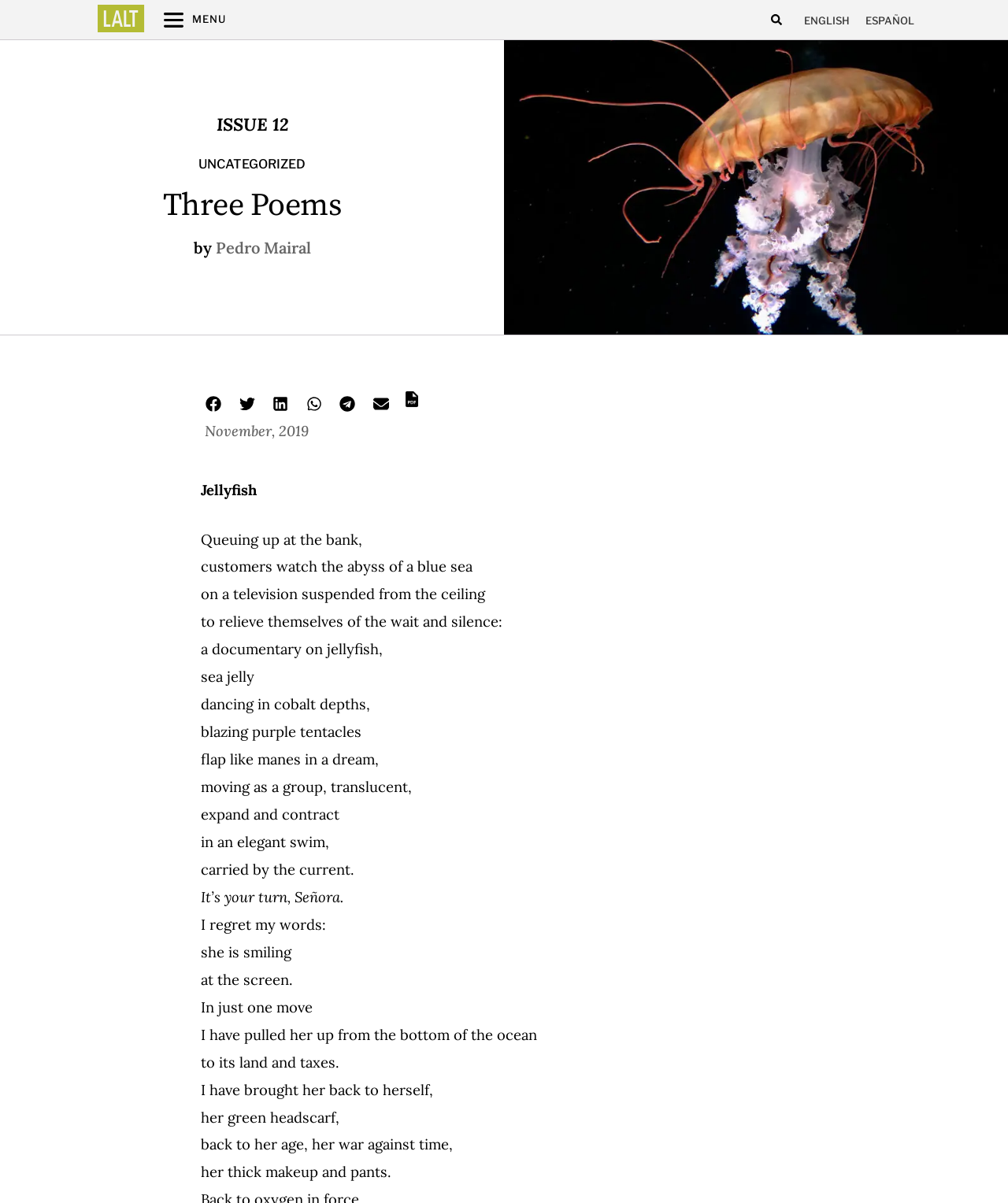Please provide a one-word or short phrase answer to the question:
What is the language of the webpage?

ENGLISH